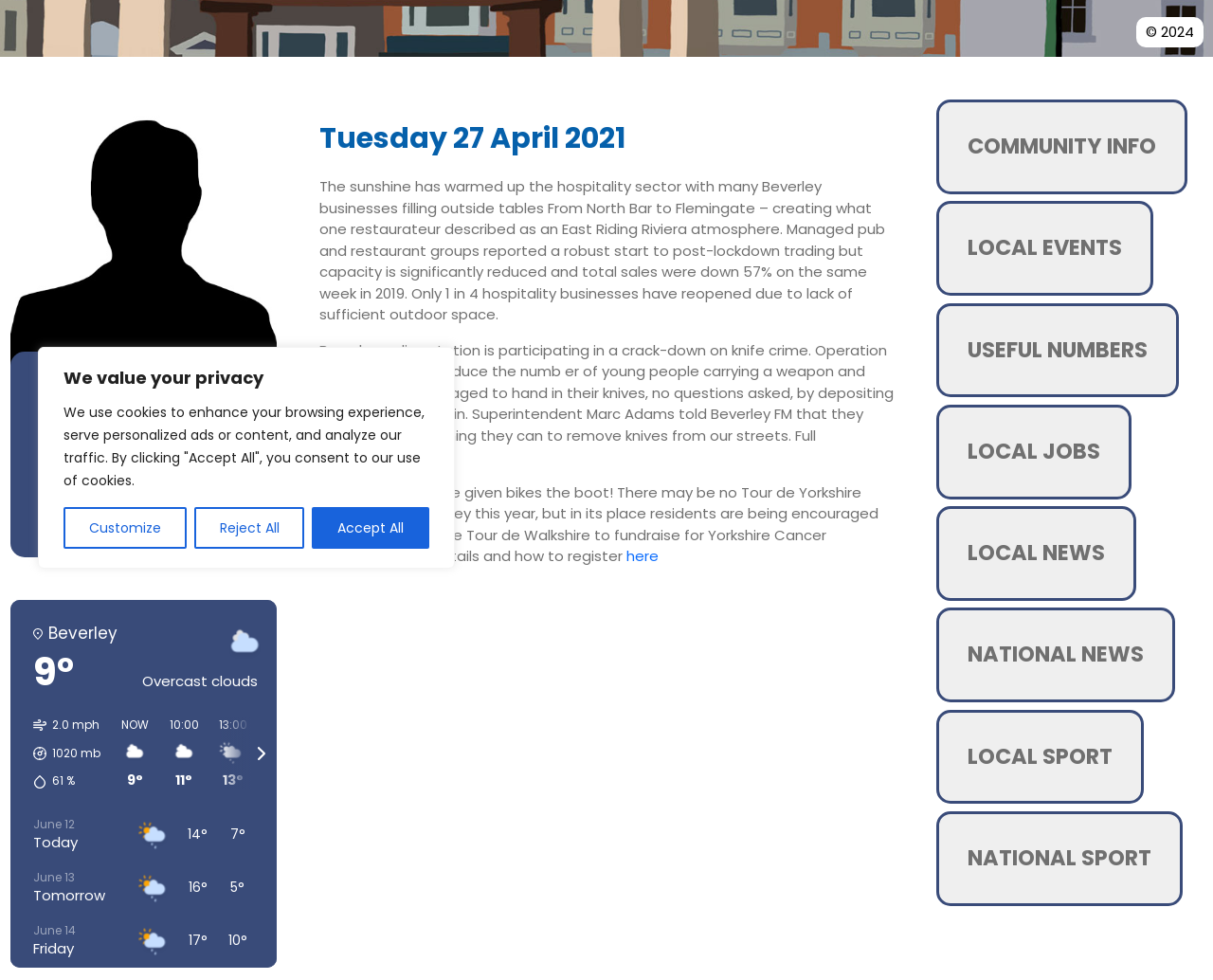Predict the bounding box coordinates for the UI element described as: "Local Events". The coordinates should be four float numbers between 0 and 1, presented as [left, top, right, bottom].

[0.772, 0.205, 0.951, 0.302]